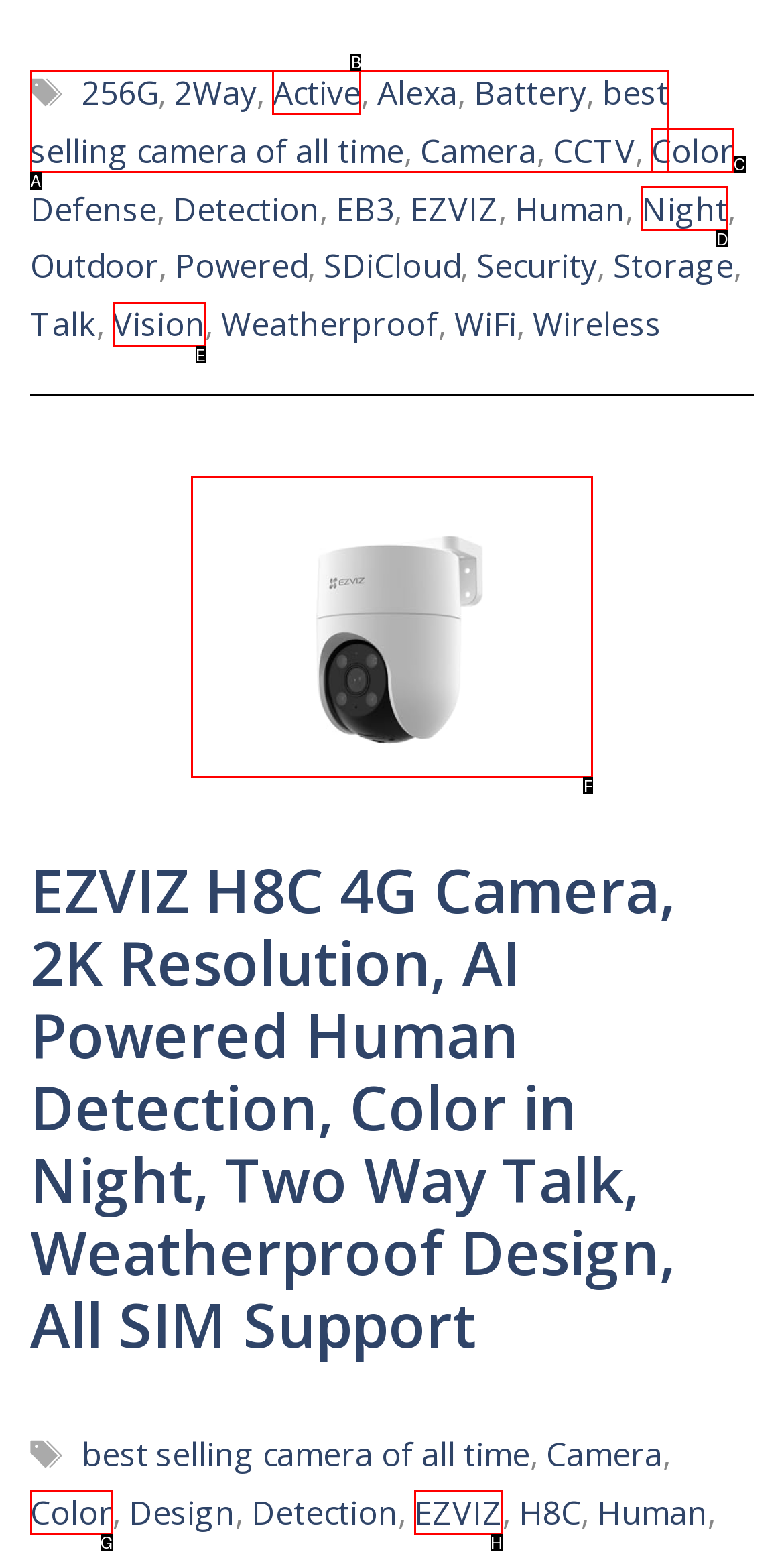Select the appropriate letter to fulfill the given instruction: View the image of EZVIZ H8C 4G Camera
Provide the letter of the correct option directly.

F